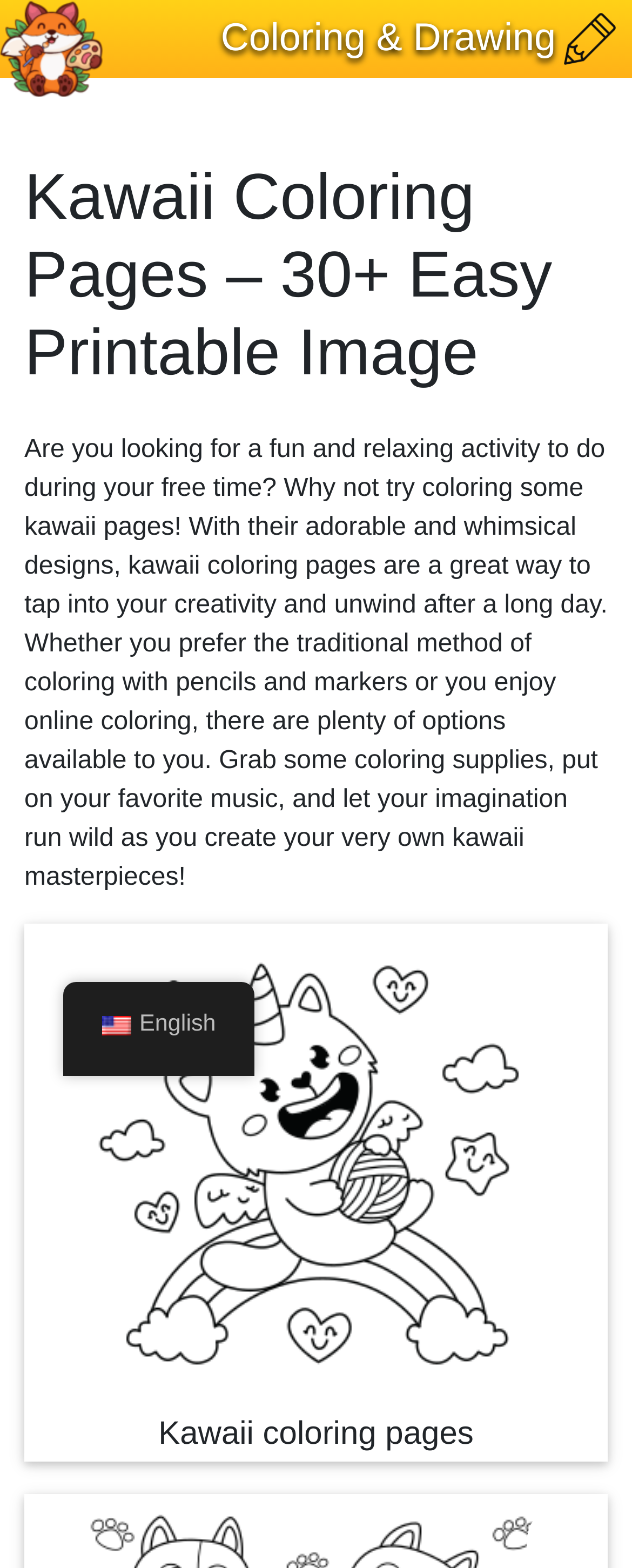What is the format of the coloring pages?
Please give a detailed and elaborate answer to the question.

The webpage mentions that the coloring pages are printable and colorable online, indicating that the format of the coloring pages is printable images.